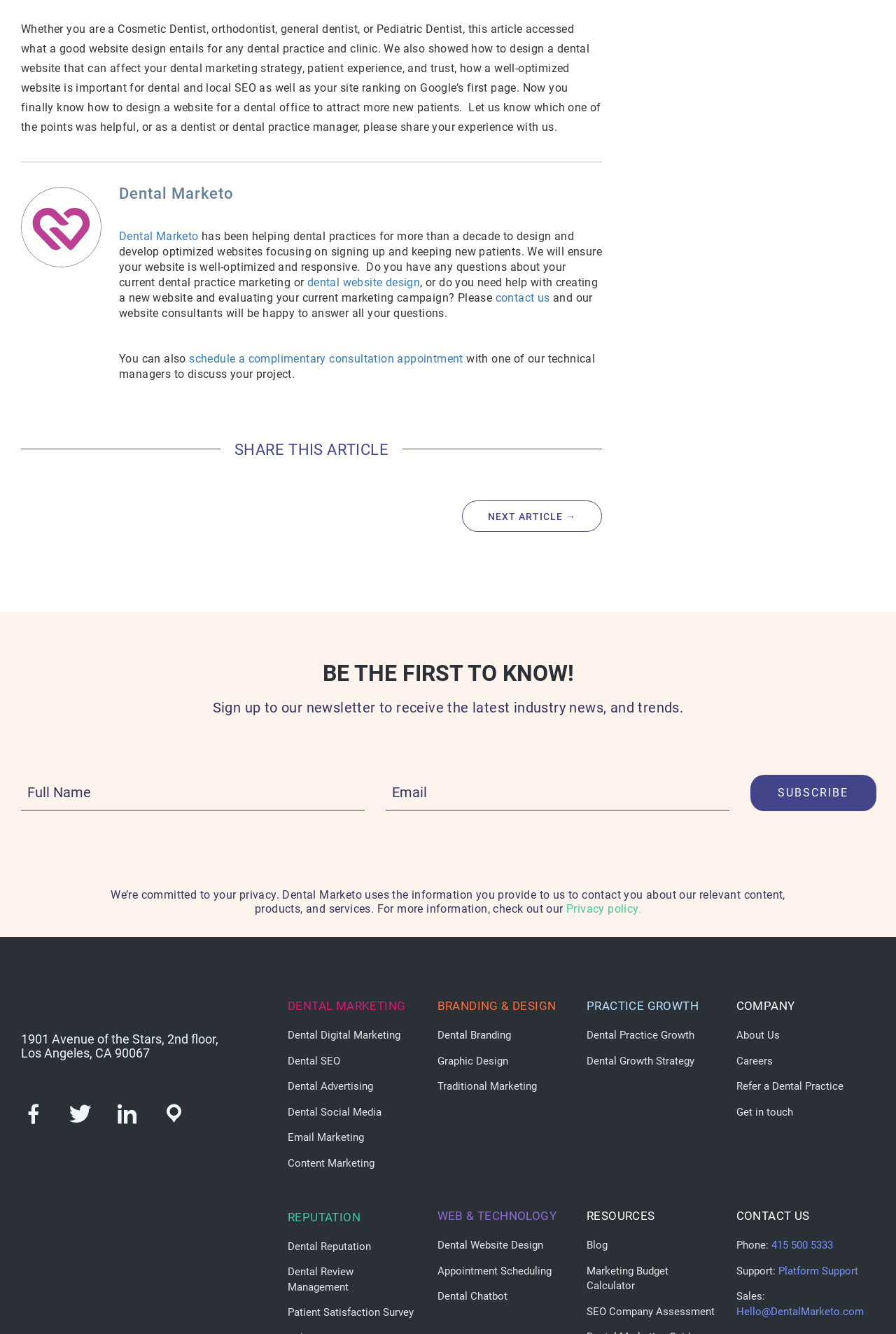Respond to the following question using a concise word or phrase: 
What is the purpose of the contact form?

To subscribe to the newsletter